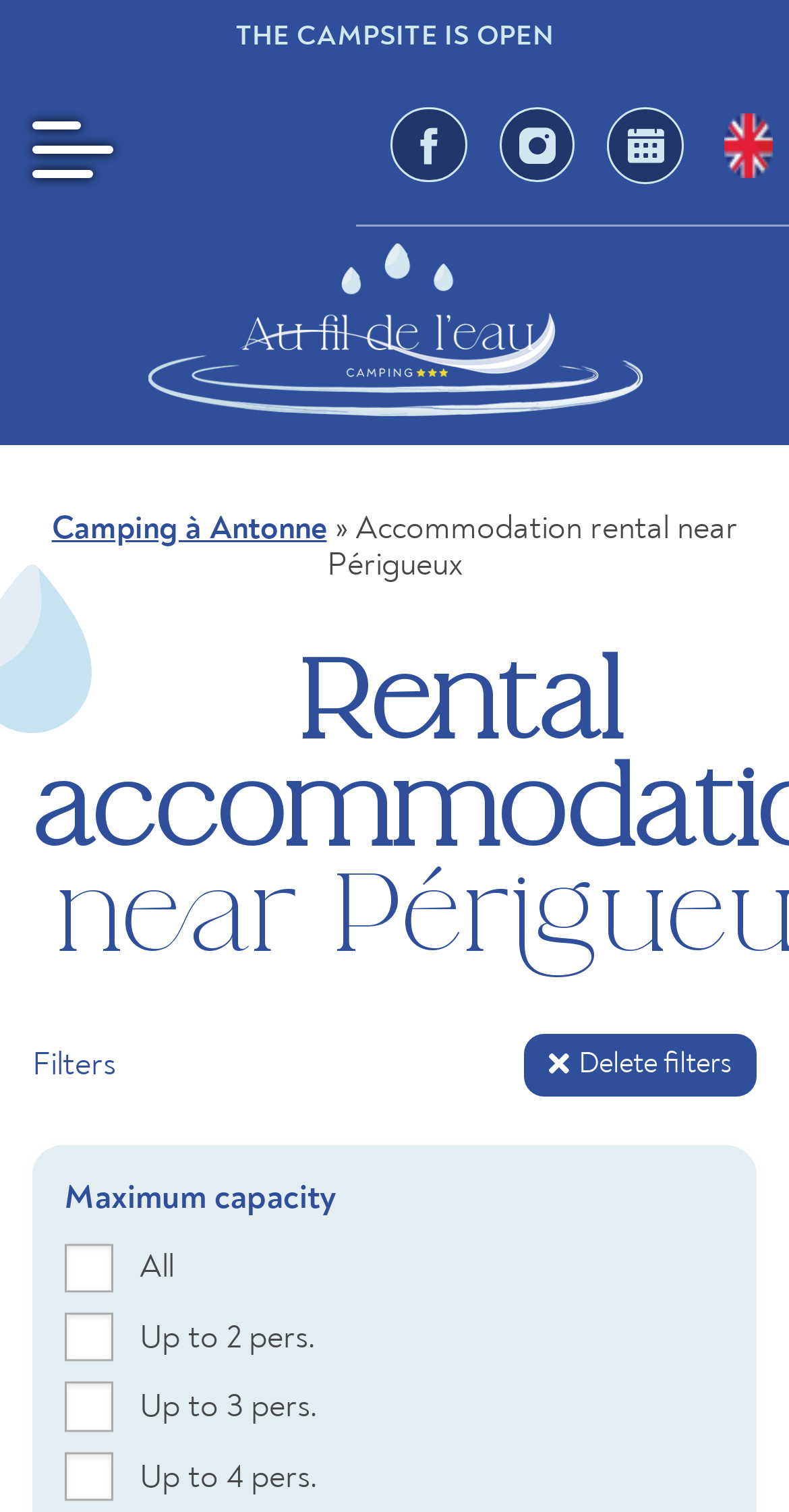How many language options are available?
Please provide a detailed and comprehensive answer to the question.

The answer can be found by looking at the language selection links at the top right corner of the webpage, which include 'fr', 'en', and 'nl', indicating that there are three language options available.